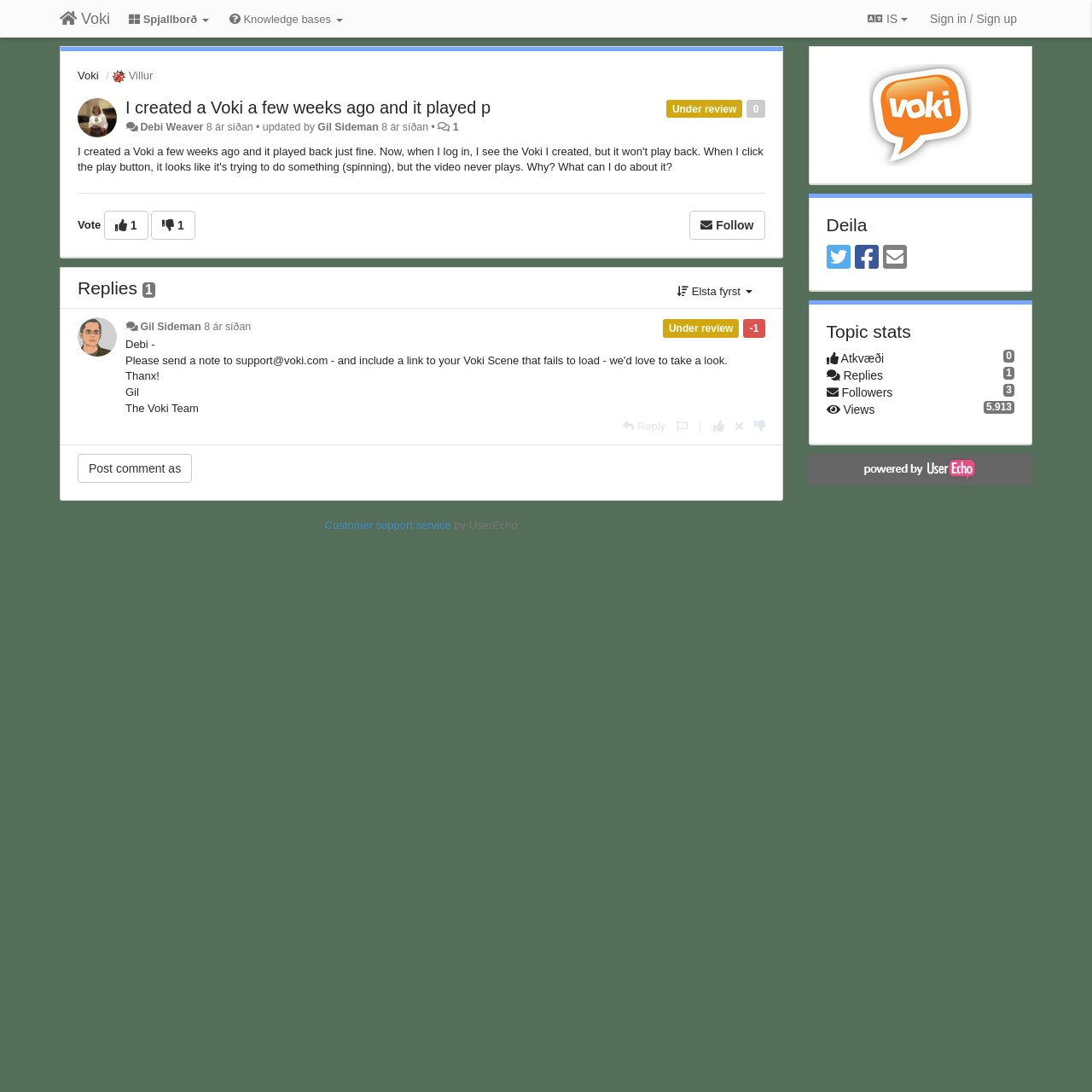Using the provided description: "8 ár síðan", find the bounding box coordinates of the corresponding UI element. The output should be four float numbers between 0 and 1, in the format [left, top, right, bottom].

[0.187, 0.294, 0.23, 0.305]